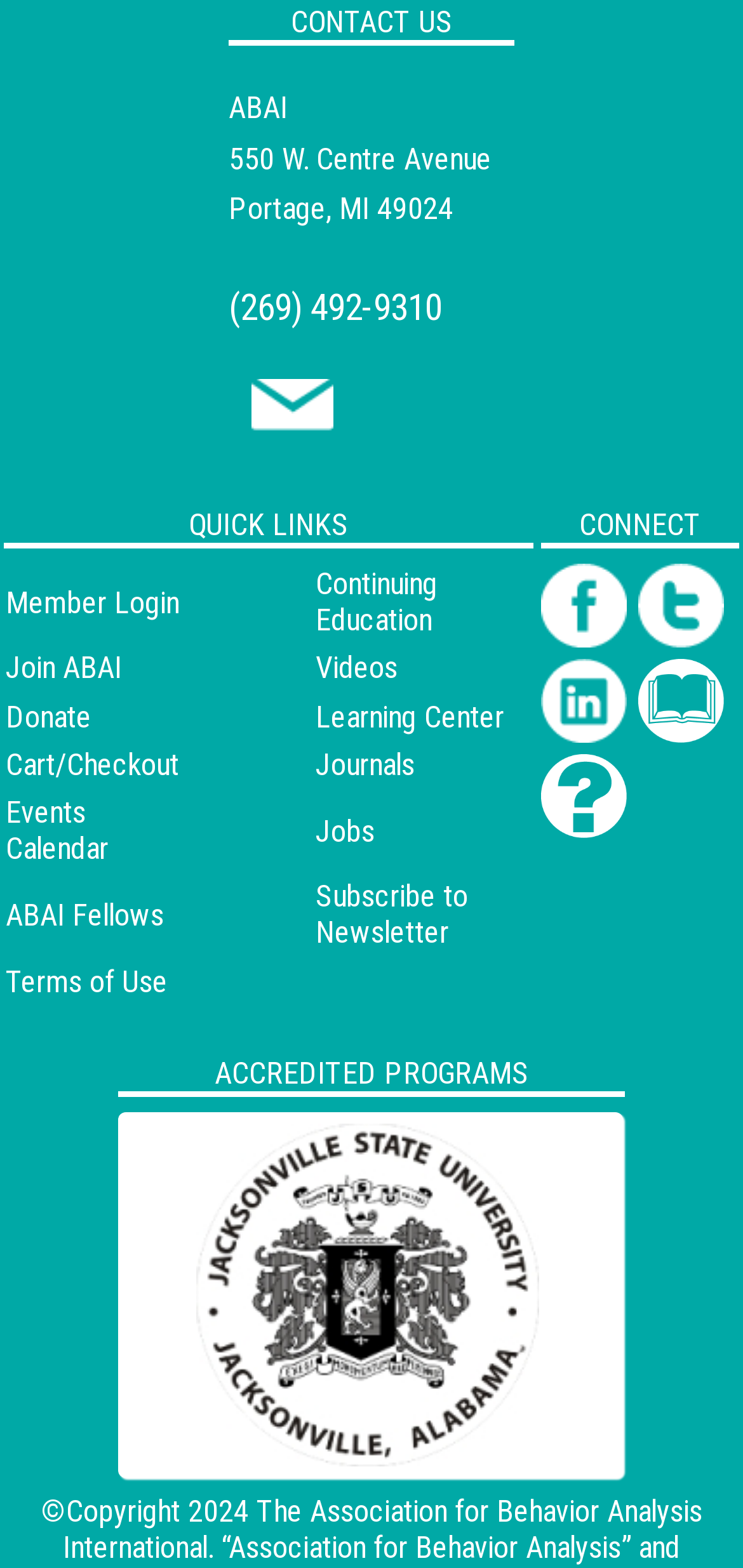Identify the bounding box coordinates for the UI element that matches this description: "Muskegon".

None